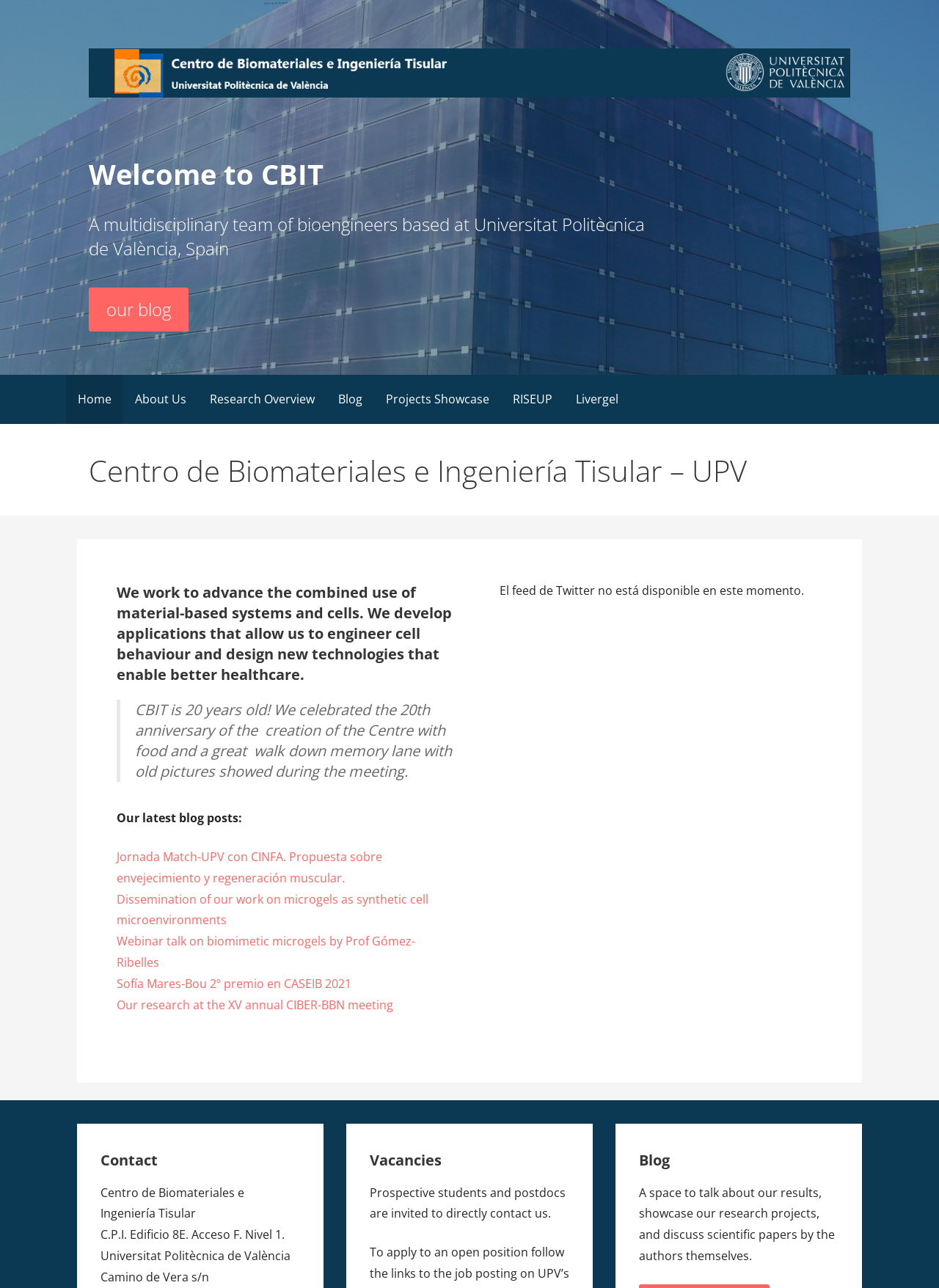What is the topic of the webinar talk by Prof Gómez-Ribelles?
Please look at the screenshot and answer using one word or phrase.

Biomimetic microgels